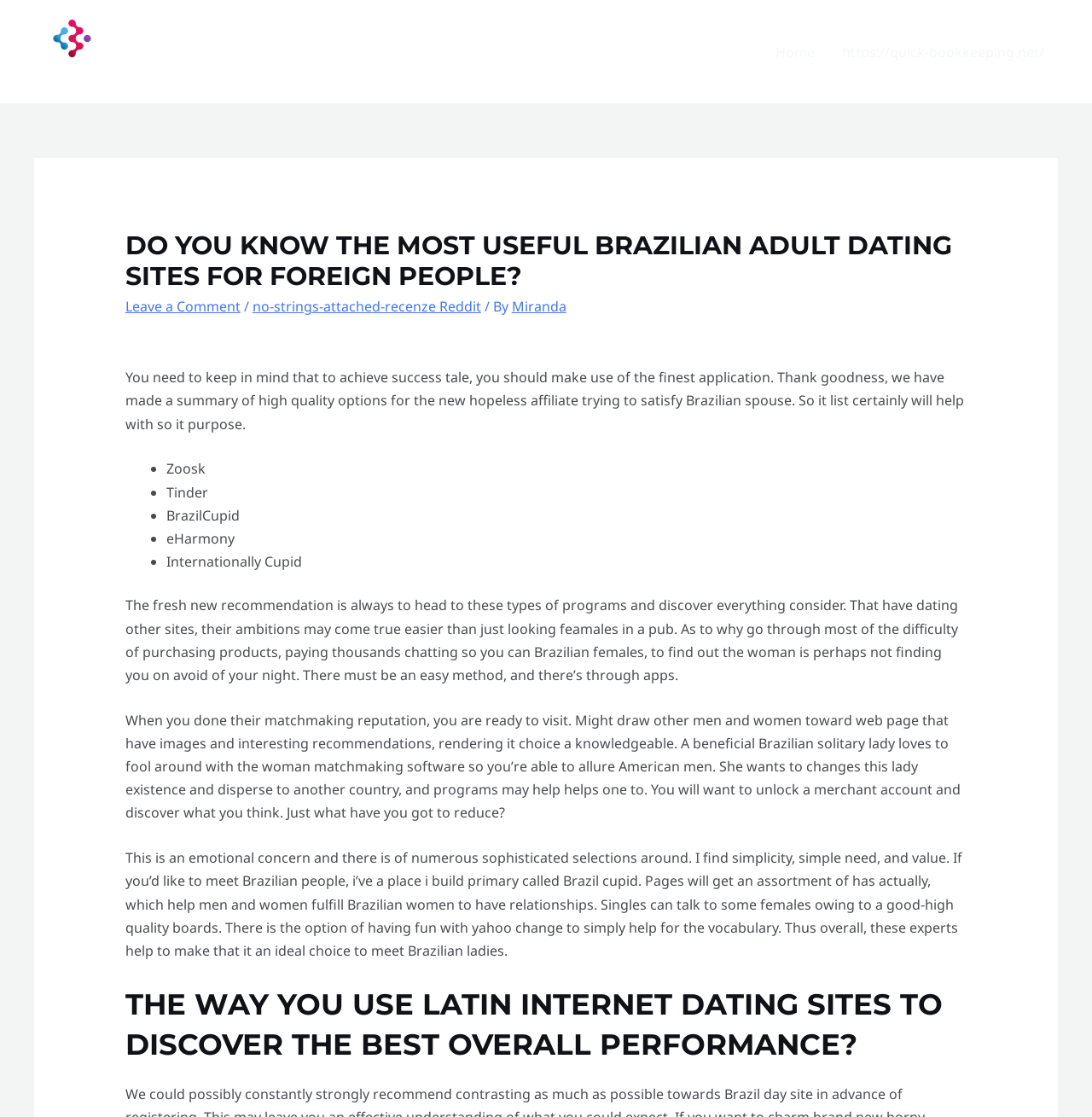Based on the element description alt="M3Blue", identify the bounding box of the UI element in the given webpage screenshot. The coordinates should be in the format (top-left x, top-left y, bottom-right x, bottom-right y) and must be between 0 and 1.

[0.031, 0.037, 0.101, 0.053]